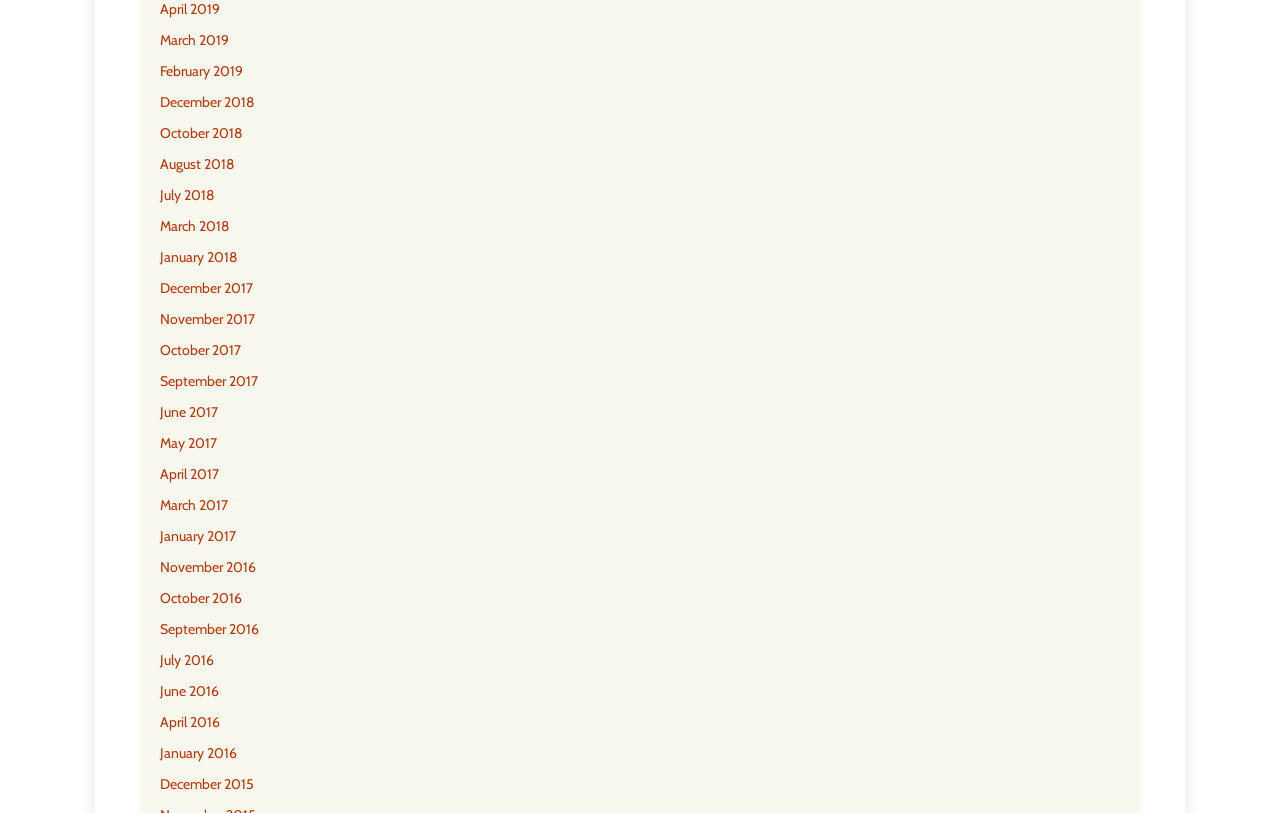Identify the bounding box of the UI component described as: "October 2017".

[0.125, 0.419, 0.188, 0.442]